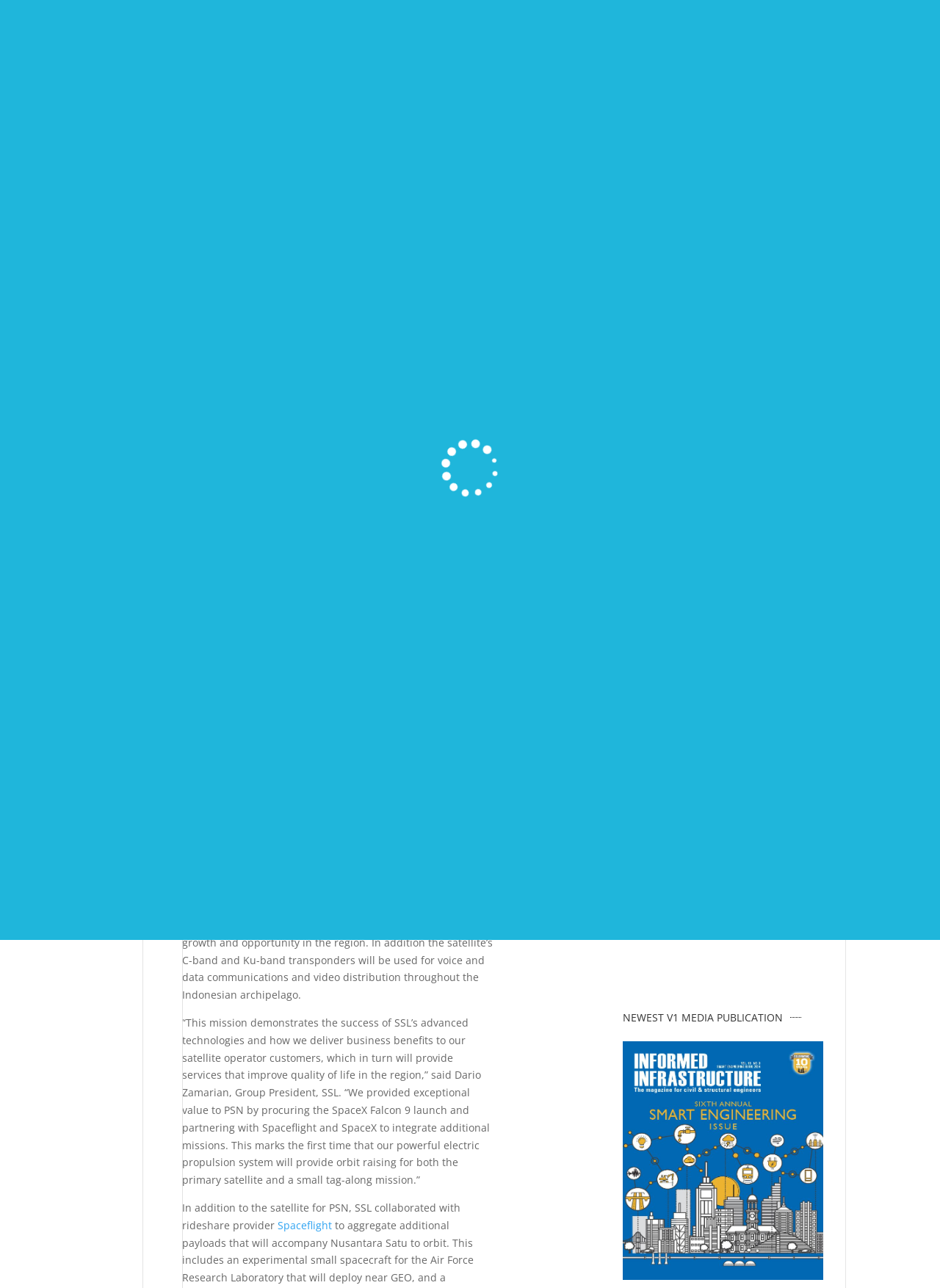What is the longitude of the final orbit of the Nusantara Satu satellite? Refer to the image and provide a one-word or short phrase answer.

146 degrees East